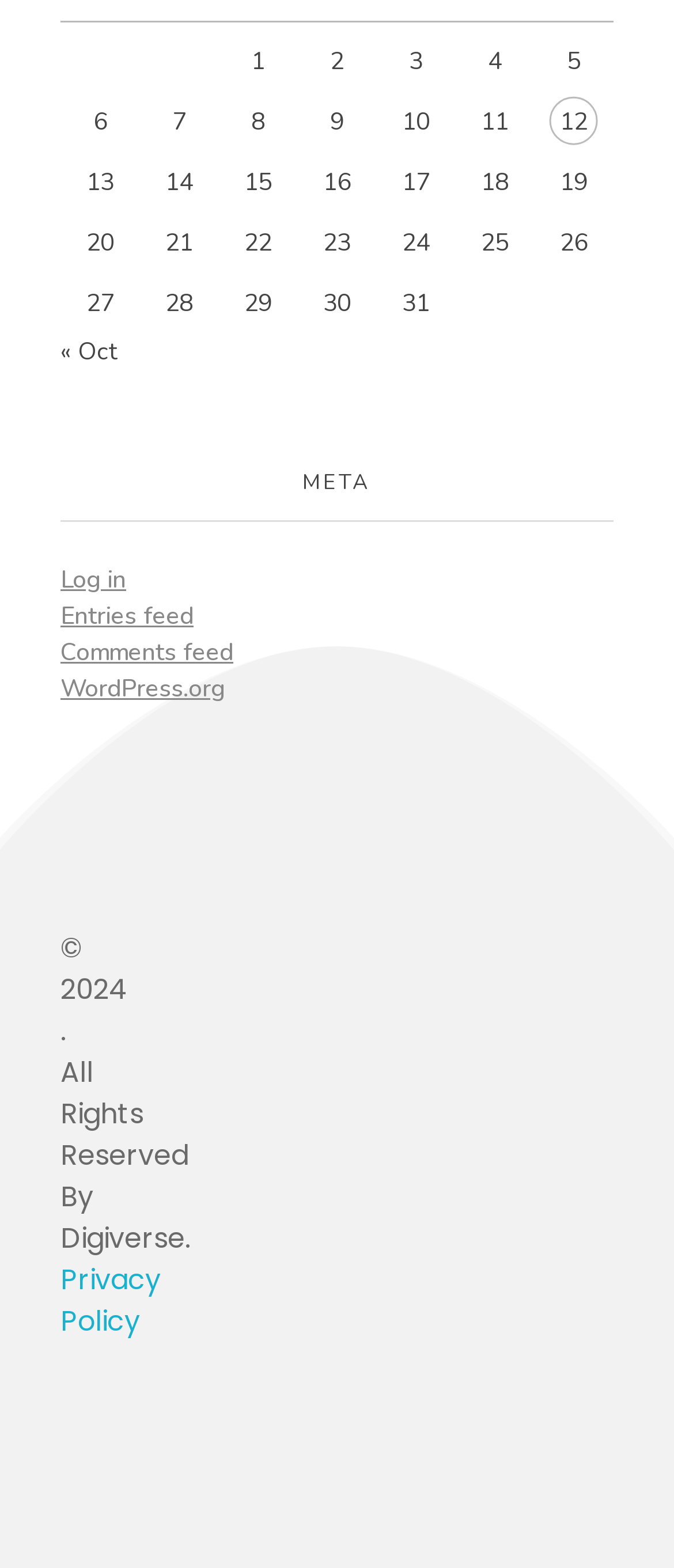Provide the bounding box coordinates for the UI element that is described as: "Blog".

[0.115, 0.78, 0.19, 0.821]